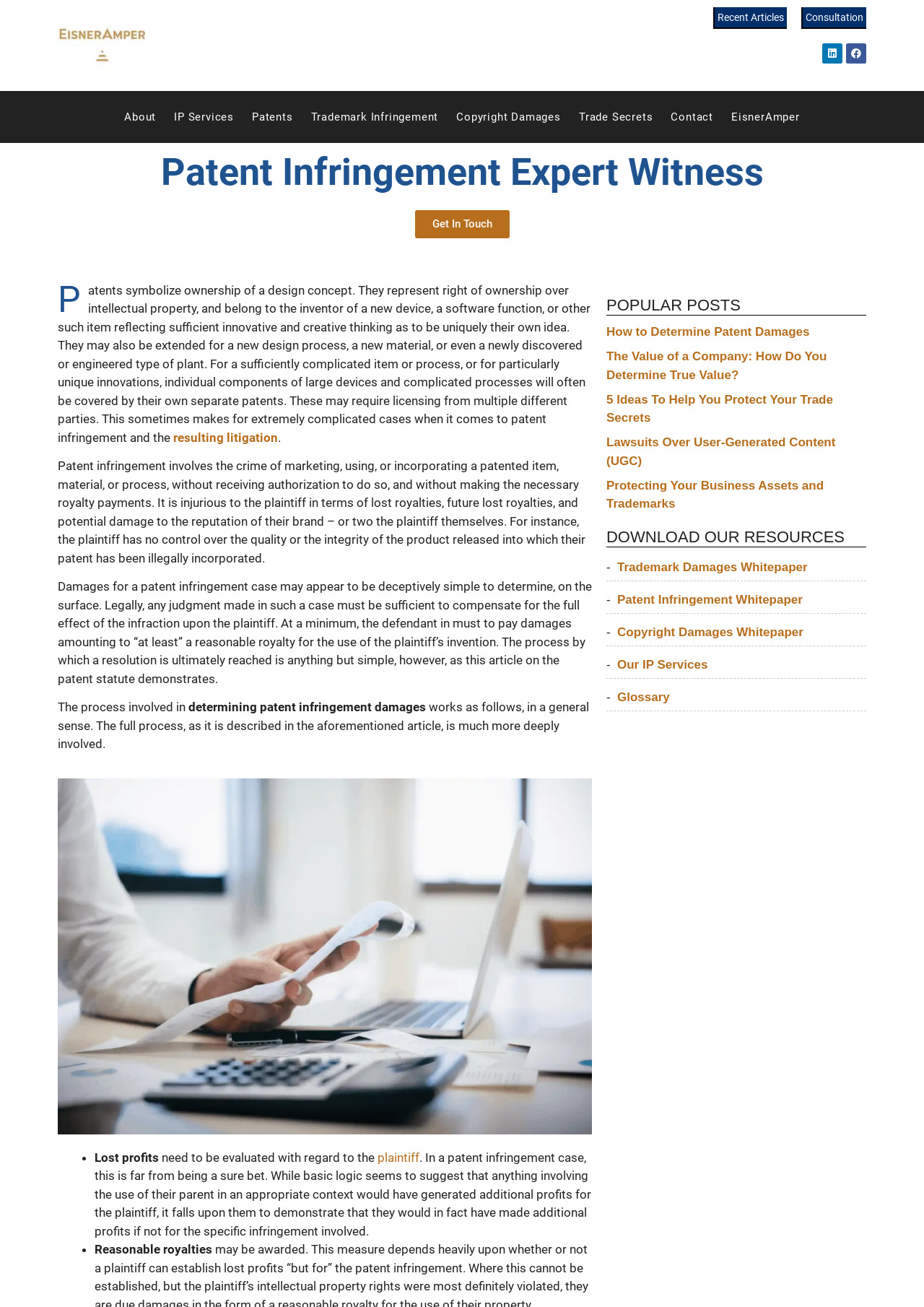Using floating point numbers between 0 and 1, provide the bounding box coordinates in the format (top-left x, top-left y, bottom-right x, bottom-right y). Locate the UI element described here: IP Services

[0.18, 0.07, 0.262, 0.109]